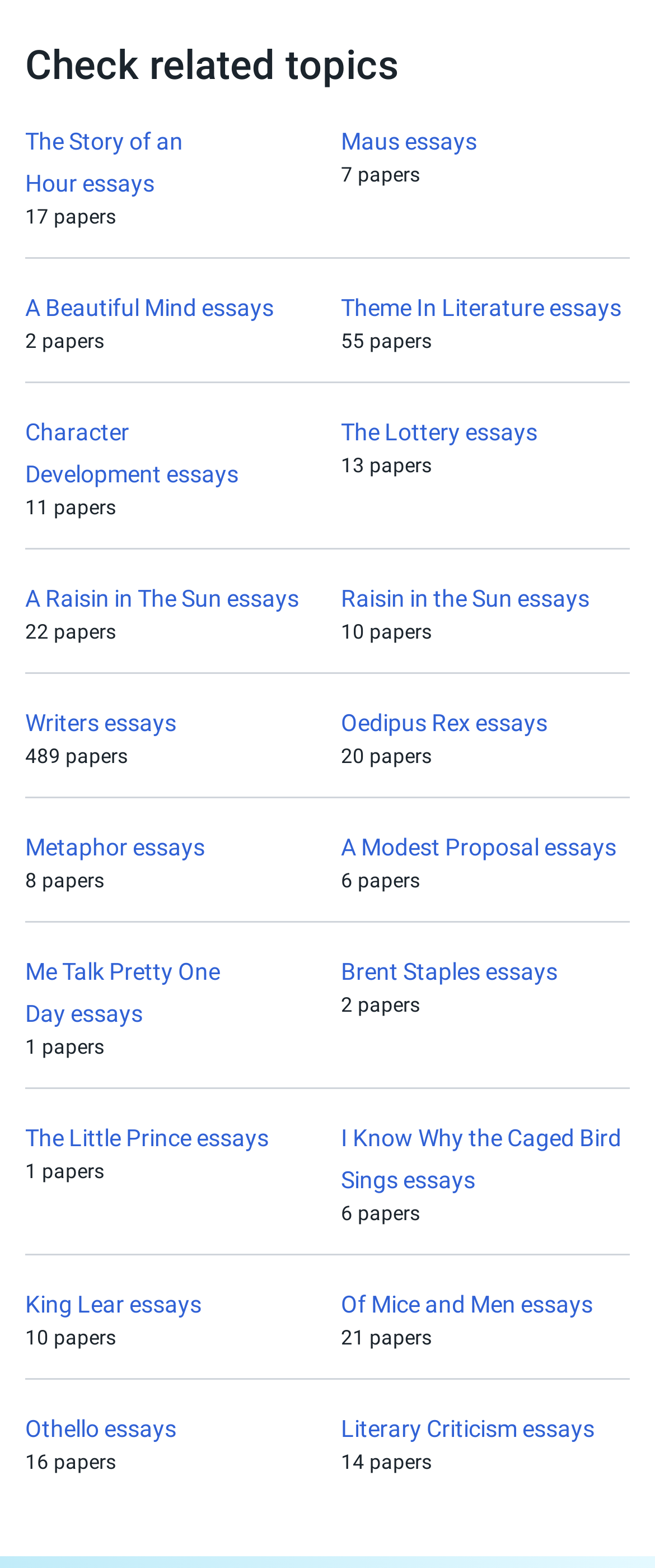Answer the question in a single word or phrase:
How many topics are available on this webpage?

26